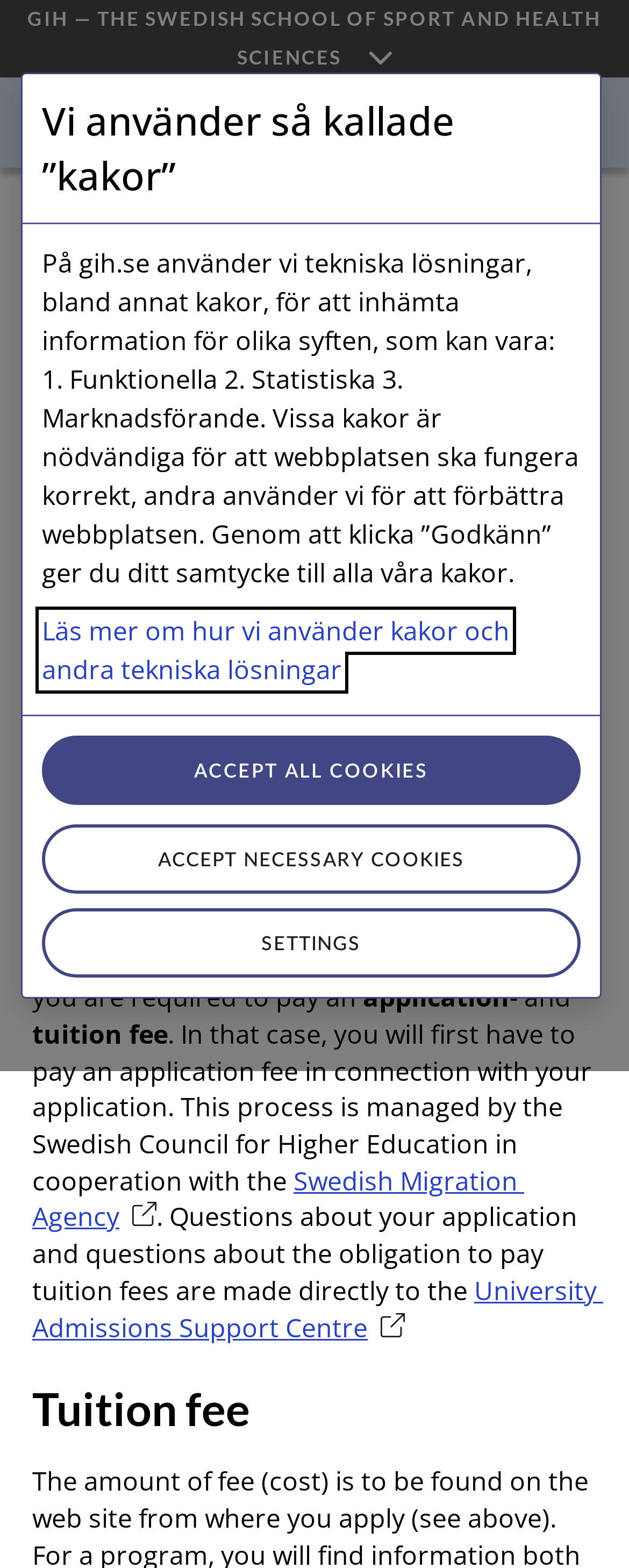What is the name of the support center for application questions?
Offer a detailed and full explanation in response to the question.

I found the answer by reading the link text that says 'University Admissions Support Centre External link, opens in new window'.